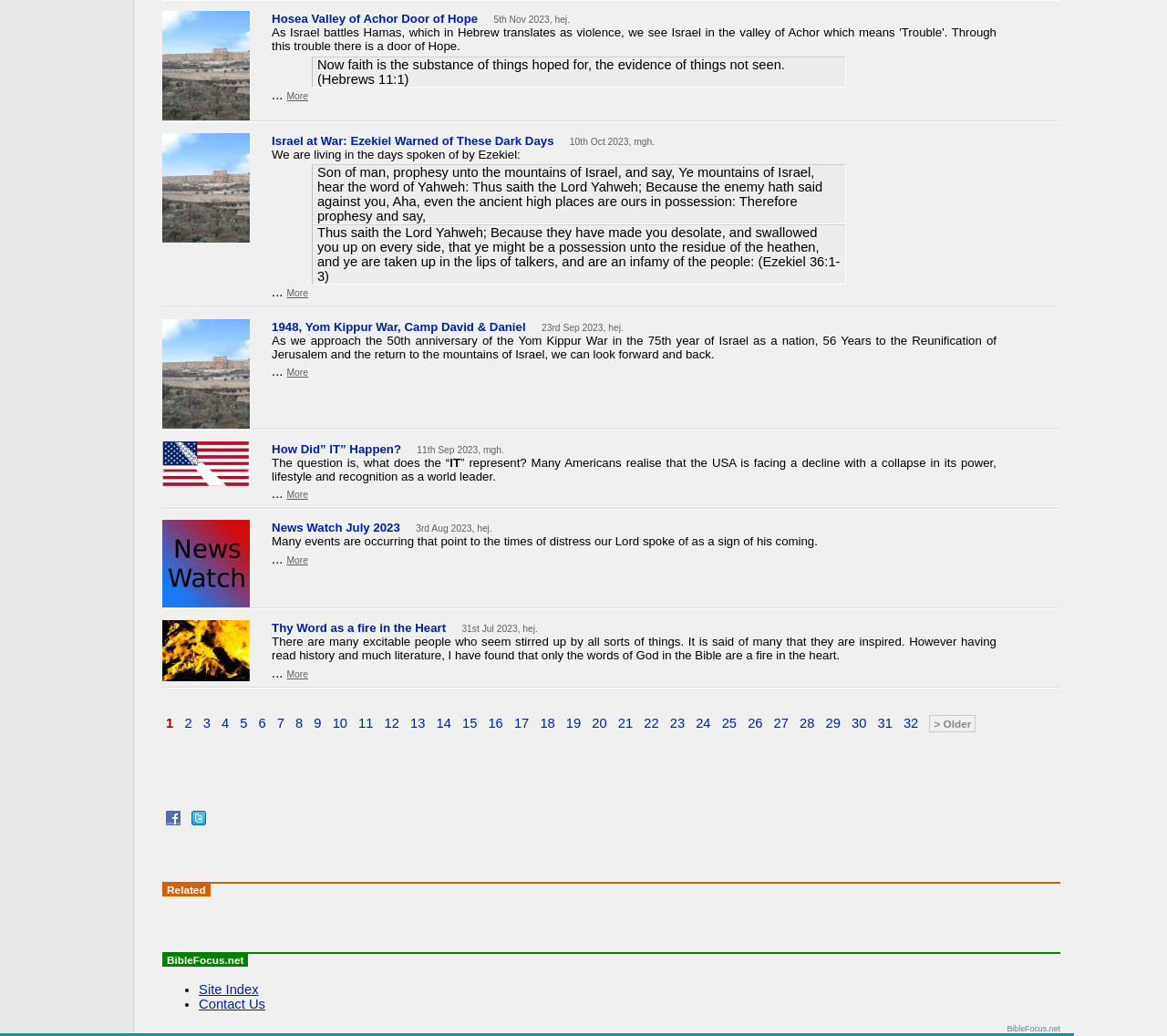Using the provided element description: "How Did” IT” Happen?", determine the bounding box coordinates of the corresponding UI element in the screenshot.

[0.233, 0.426, 0.344, 0.44]